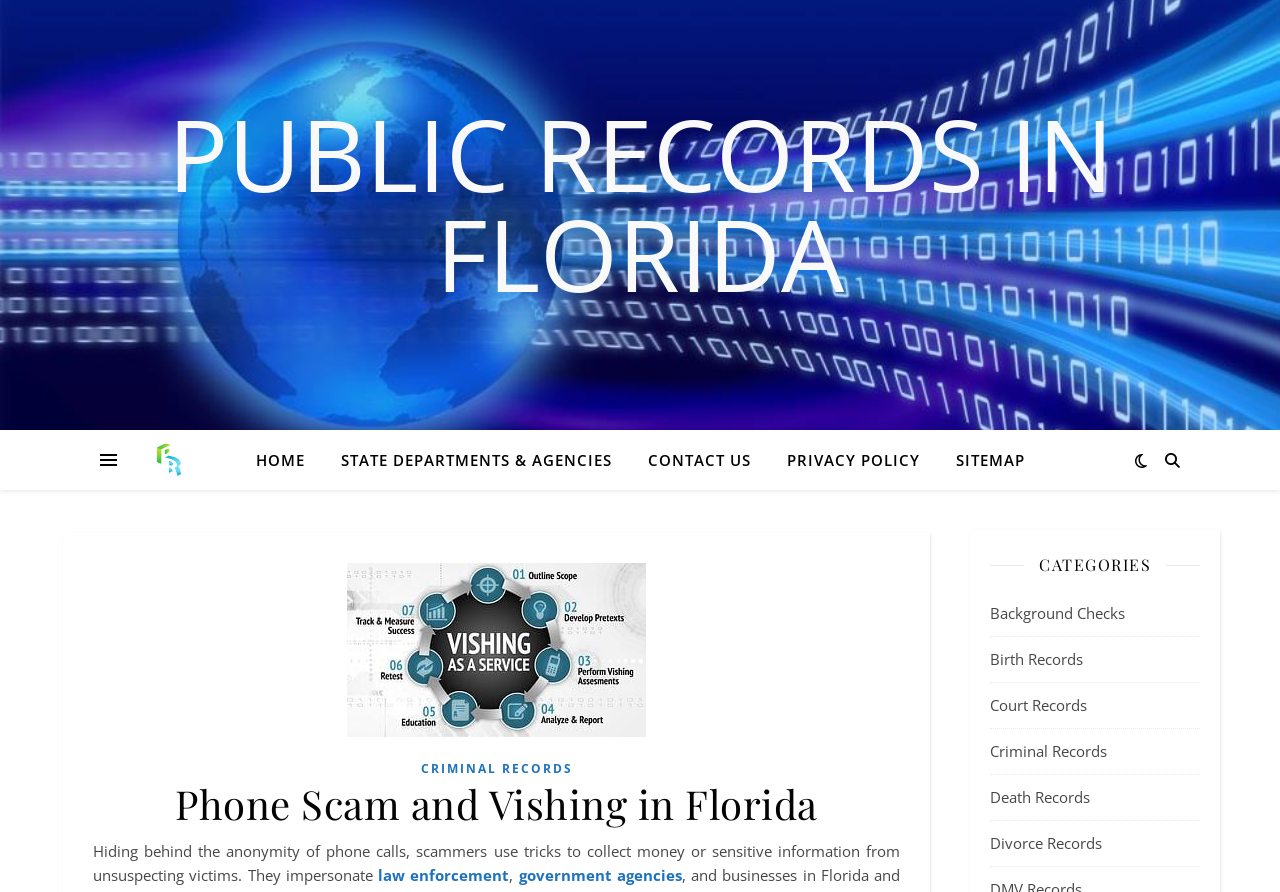Identify the bounding box coordinates of the clickable section necessary to follow the following instruction: "read about phone scam". The coordinates should be presented as four float numbers from 0 to 1, i.e., [left, top, right, bottom].

[0.271, 0.631, 0.505, 0.826]